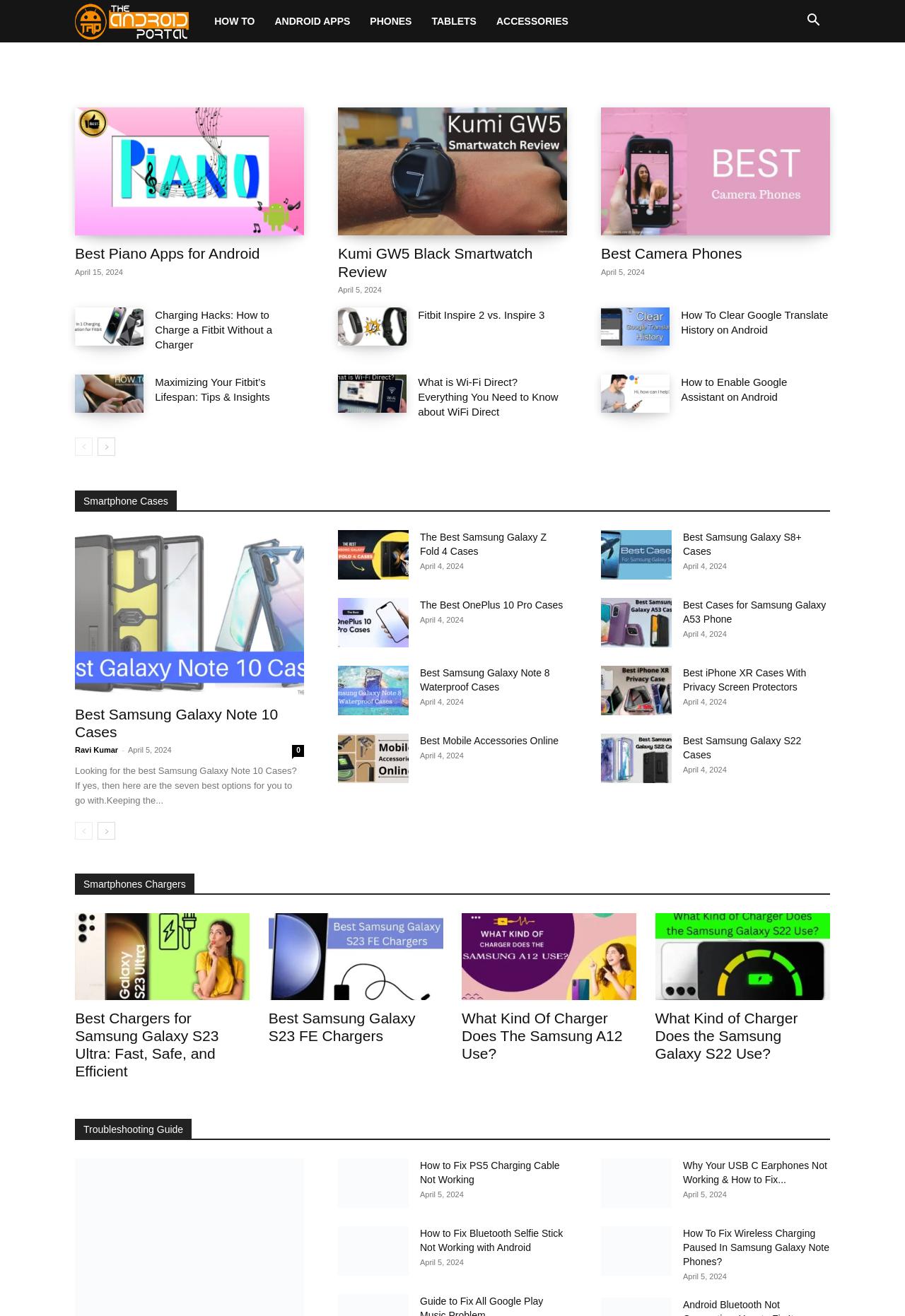Construct a thorough caption encompassing all aspects of the webpage.

The webpage is dedicated to providing expert news, reviews, and information related to the latest mobile phones, apps, and tablets. At the top, there is a logo of "The Android Portal" with a link to the homepage. Below the logo, there are several links to different categories, including "HOW TO", "ANDROID APPS", "PHONES", "TABLETS", and "ACCESSORIES". 

On the right side of the top section, there is a search button. Below the top section, there are several articles and reviews listed. Each article has a heading, a link to the full article, and a timestamp indicating when it was published. The articles are arranged in a grid-like structure, with three columns. 

The first article is about the best piano apps for Android, followed by a review of the Kumi GW5 Black Smartwatch. The next article is about the best camera phones, and then there are several more articles about various Android-related topics, including charging hacks, Fitbit reviews, and how to clear Google Translate history on Android. 

At the bottom of the page, there are links to navigate to the previous or next page of articles. There is also a section dedicated to smartphone cases, with links to reviews of cases for specific phone models, such as the Samsung Galaxy Note 10 and the OnePlus 10 Pro.